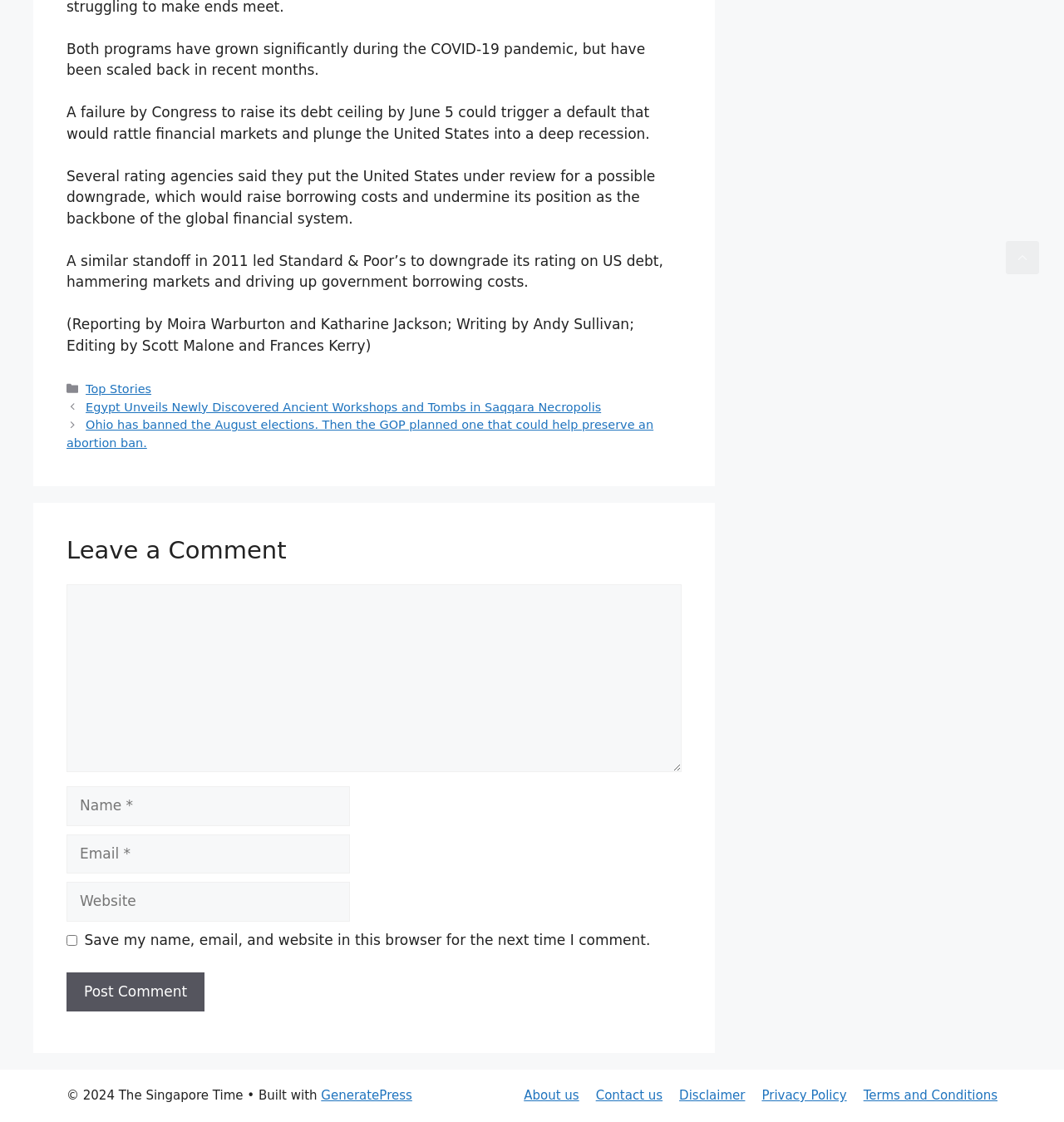Utilize the information from the image to answer the question in detail:
What is the theme of the links in the footer section?

The links in the footer section, such as 'About us', 'Contact us', 'Disclaimer', and 'Privacy Policy', are all related to information about the website itself, suggesting that the theme of these links is about the website.